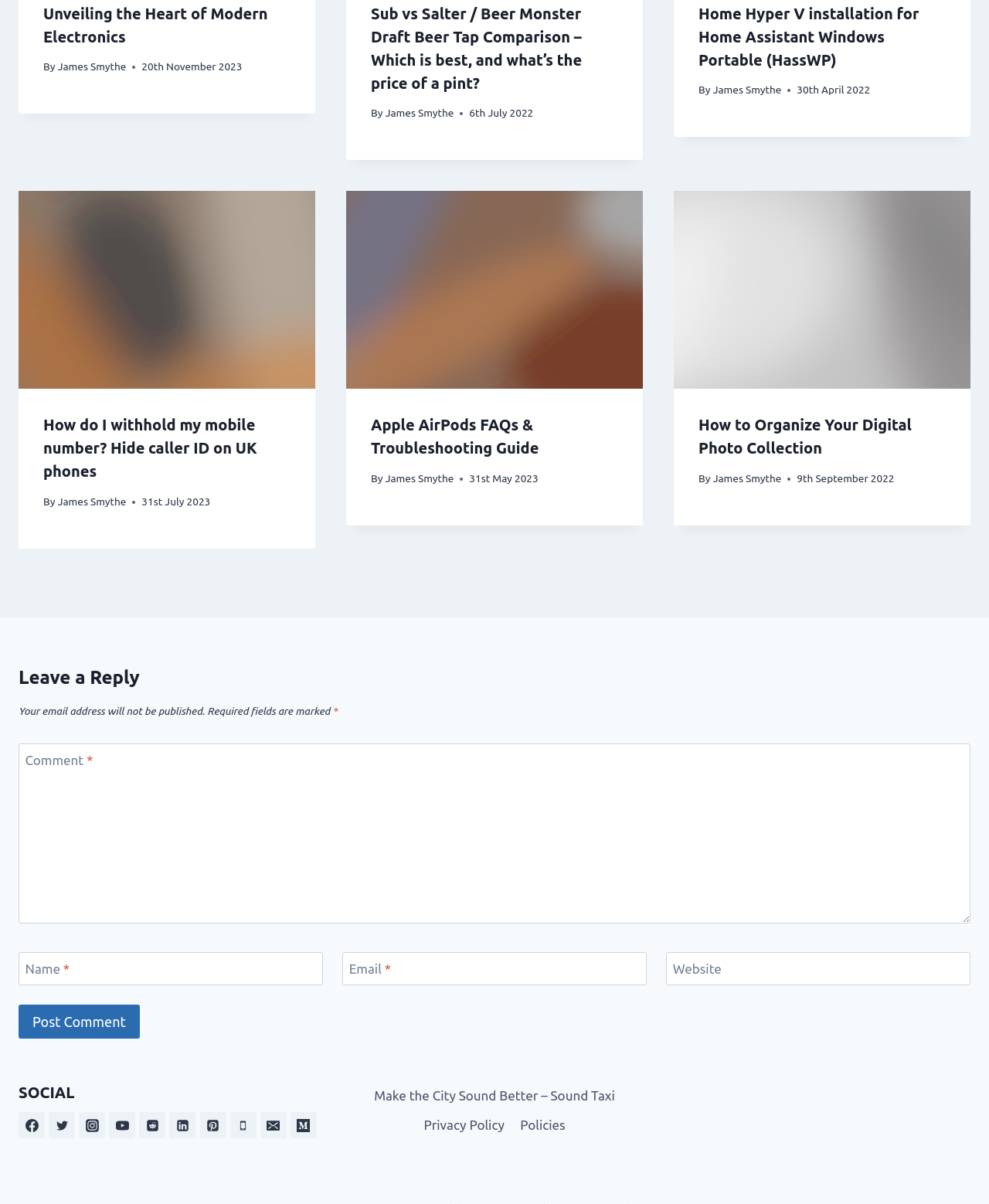From the given element description: "Linkedin", find the bounding box for the UI element. Provide the coordinates as four float numbers between 0 and 1, in the order [left, top, right, bottom].

[0.171, 0.924, 0.198, 0.946]